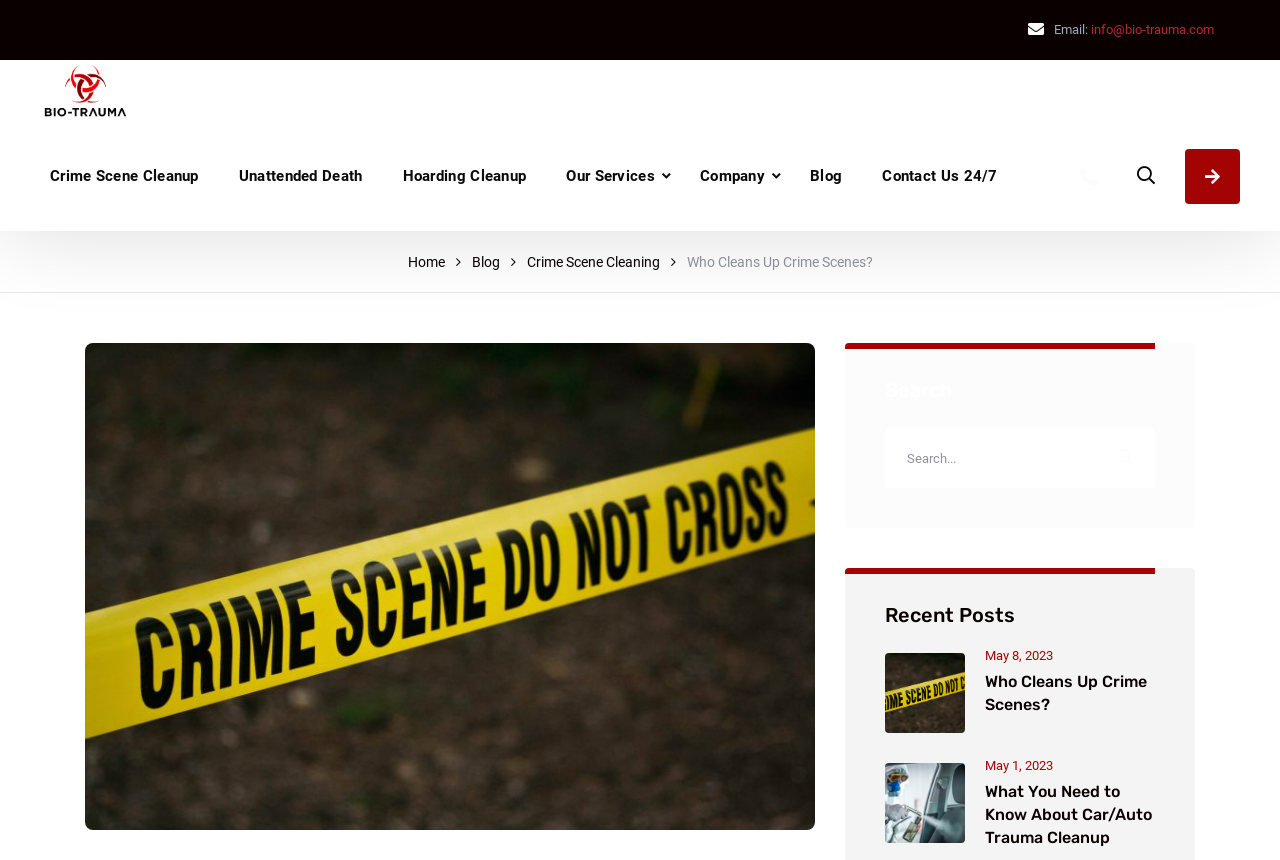Find the bounding box coordinates for the element that must be clicked to complete the instruction: "Read recent posts". The coordinates should be four float numbers between 0 and 1, indicated as [left, top, right, bottom].

[0.691, 0.699, 0.902, 0.733]